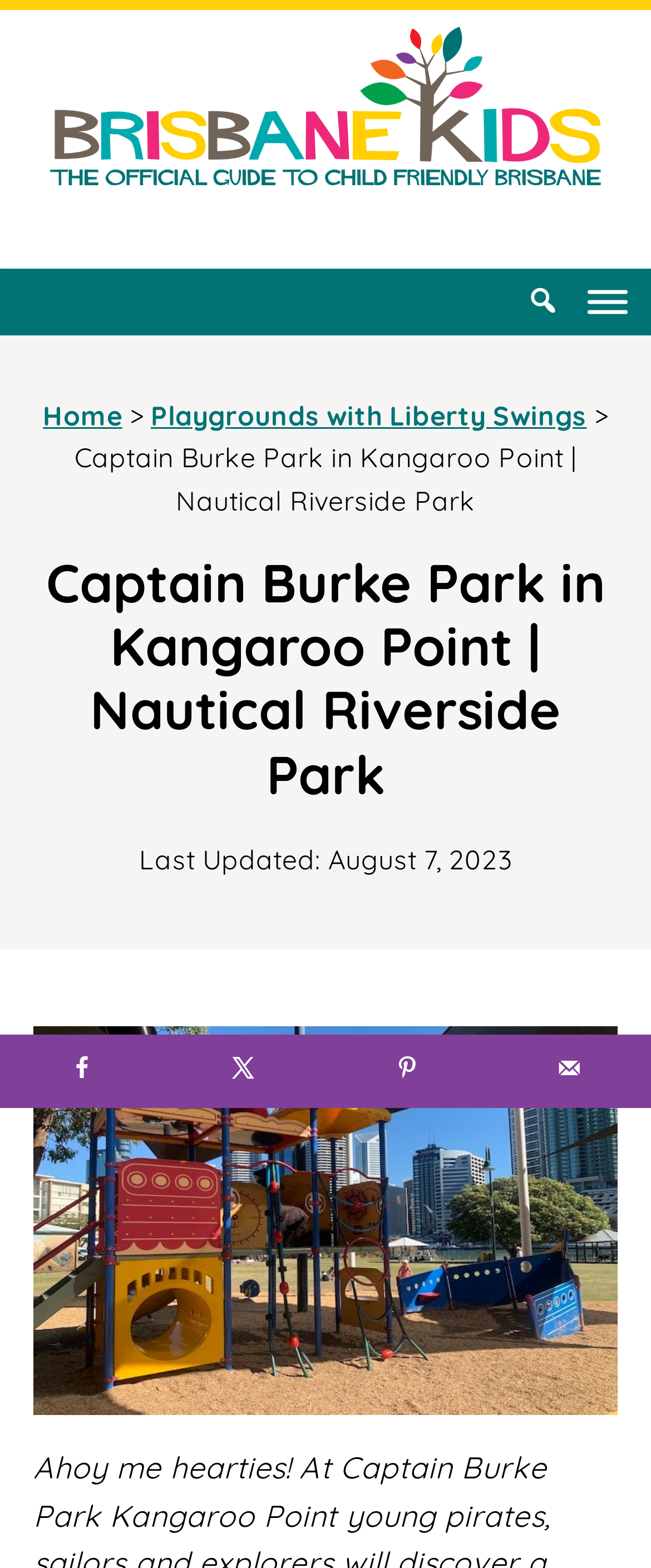Generate the text content of the main headline of the webpage.

Captain Burke Park in Kangaroo Point | Nautical Riverside Park